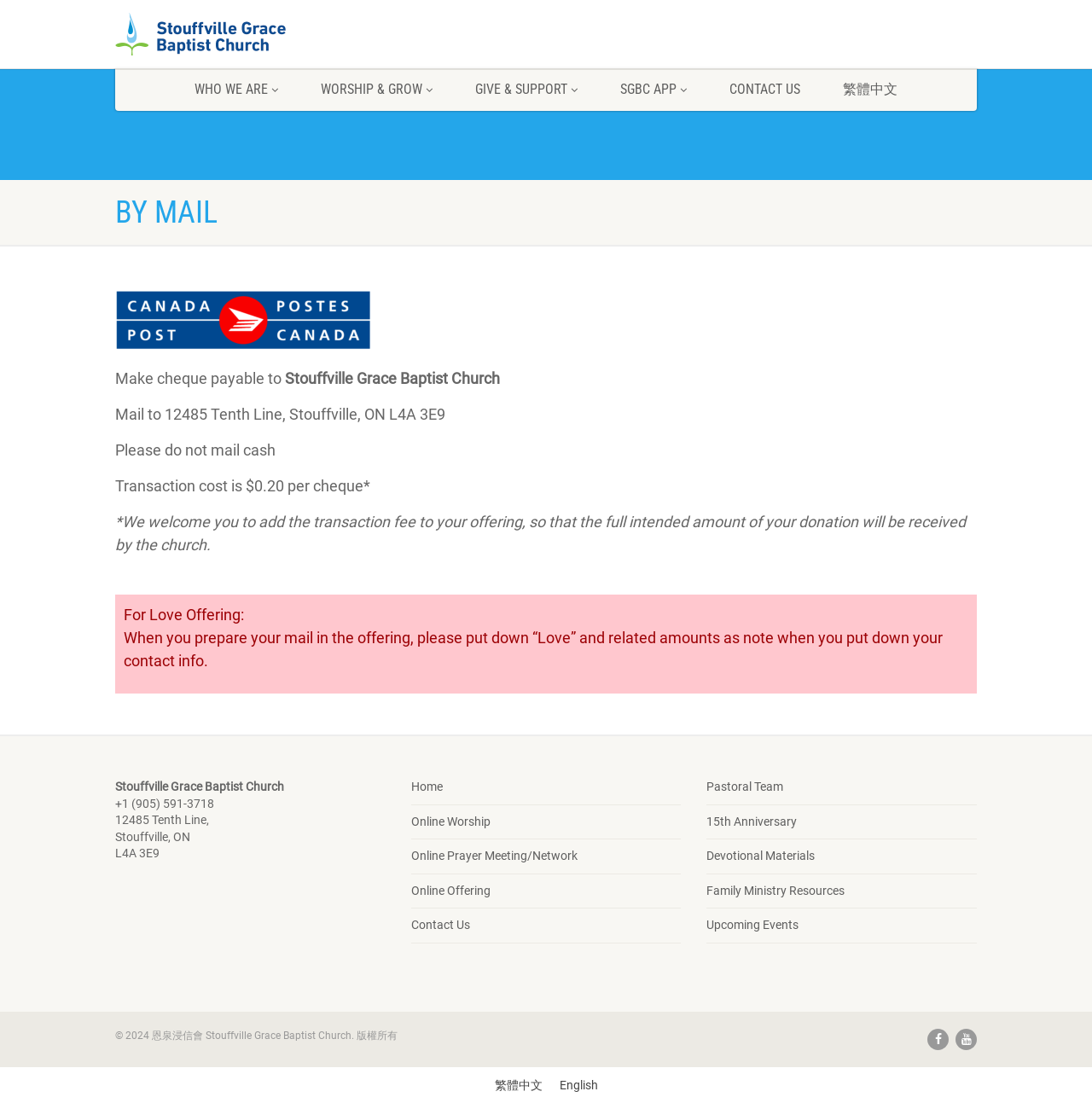Offer a comprehensive description of the webpage’s content and structure.

The webpage is about Stouffville Grace Baptist Church, with a logo at the top left corner. Below the logo, there are six navigation links: "WHO WE ARE", "WORSHIP & GROW", "GIVE & SUPPORT", "SGBC APP", "CONTACT US", and "繁體中文". 

The main content area is divided into two sections. The top section has a heading "BY MAIL" and provides instructions on how to make a donation by mail, including the address to mail the cheque and a note about transaction costs. 

The bottom section contains the church's contact information, including phone number, address, and postal code. There are also several links to other pages, such as "Home", "Online Worship", "Online Prayer Meeting/Network", "Online Offering", "Contact Us", "Pastoral Team", "15th Anniversary", "Devotional Materials", "Family Ministry Resources", and "Upcoming Events". 

At the very bottom of the page, there is a copyright notice and two social media links. There are also two language selection links, "繁體中文" and "English", at the bottom right corner of the page.